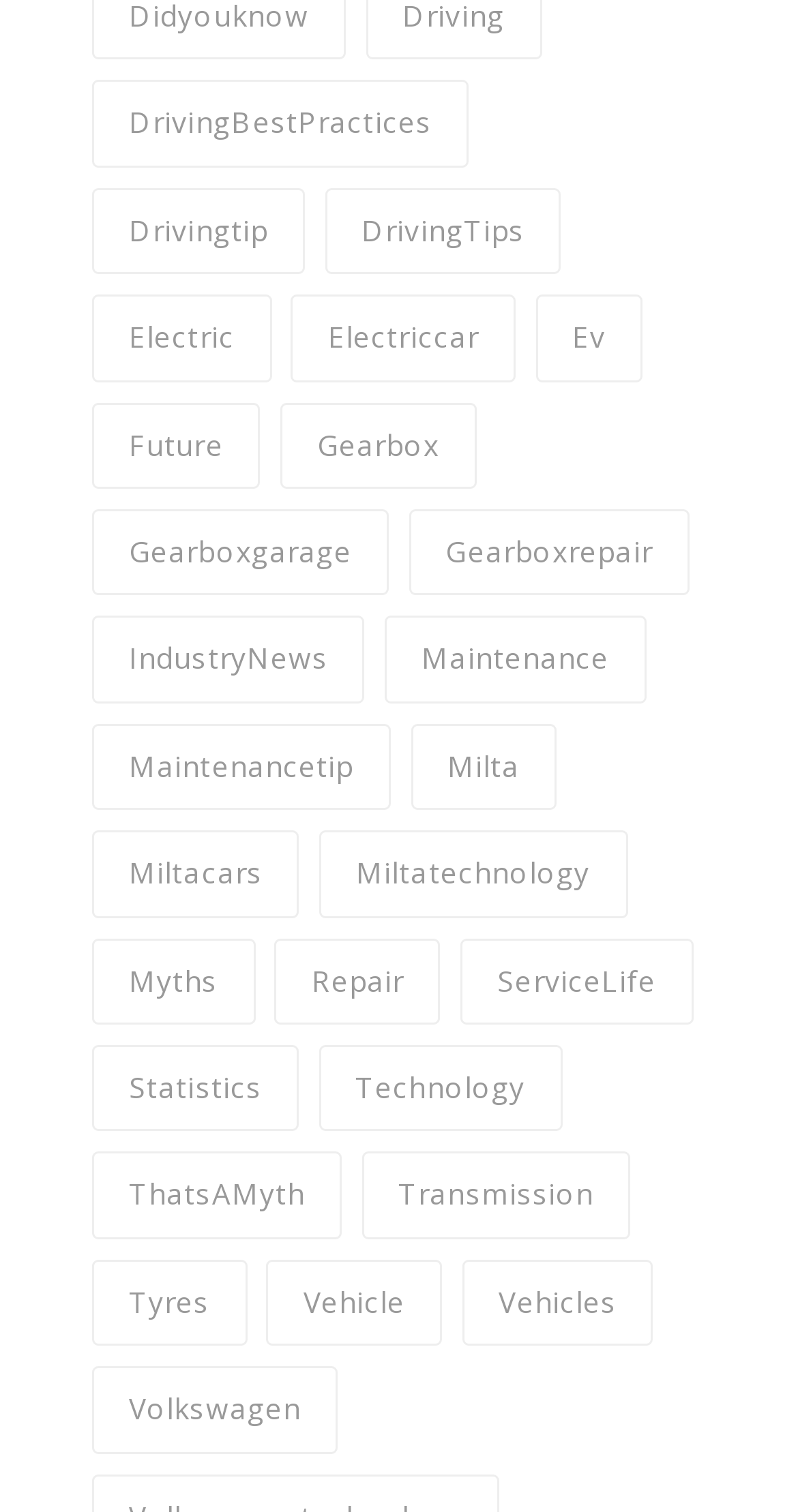Identify the bounding box coordinates of the part that should be clicked to carry out this instruction: "Learn about Maintenance".

[0.482, 0.408, 0.81, 0.465]